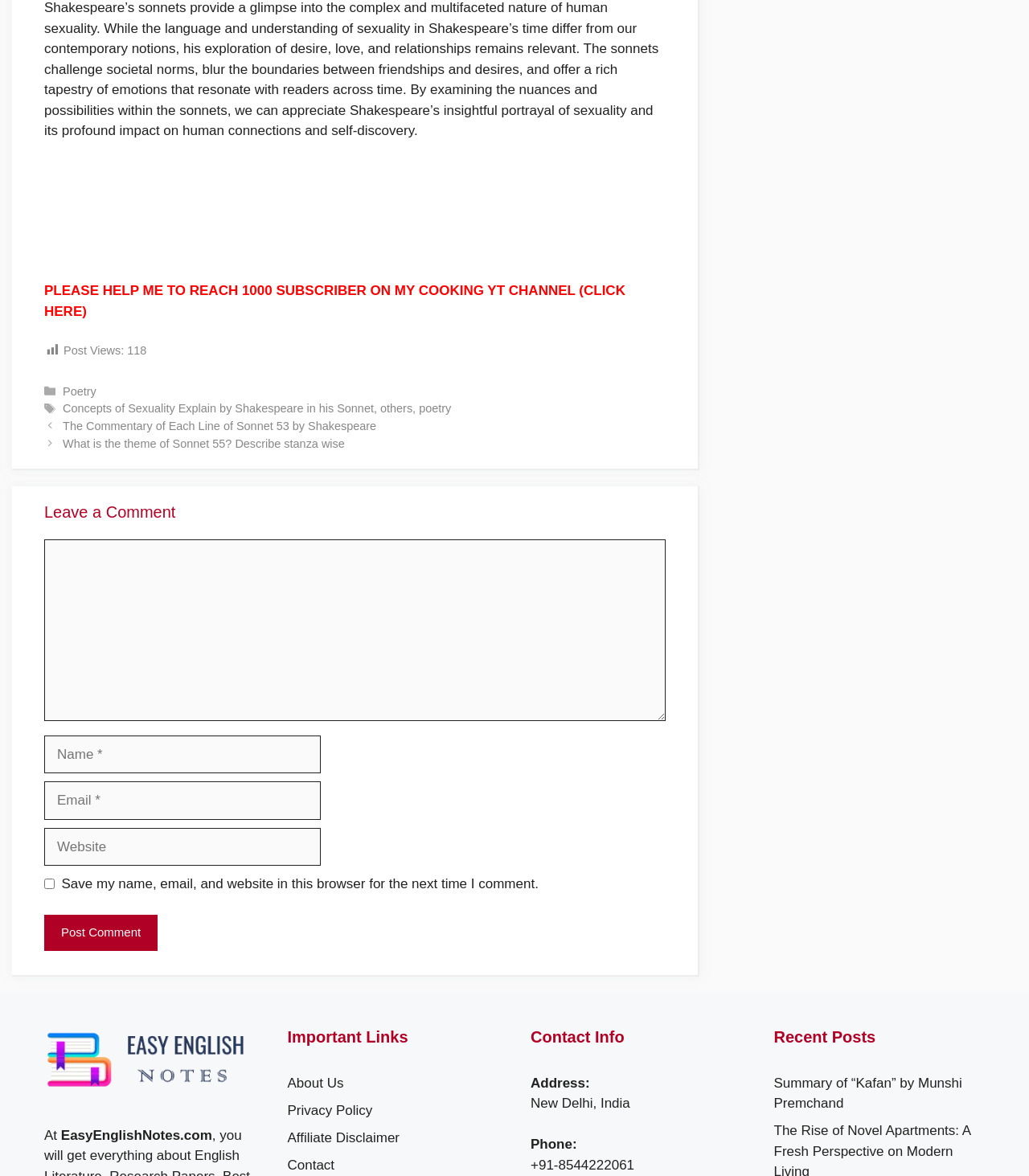Using the image as a reference, answer the following question in as much detail as possible:
What is the topic of the sonnets discussed on this webpage?

The webpage discusses Shakespeare's sonnets and their exploration of human sexuality, desire, love, and relationships. The sonnets challenge societal norms and offer a rich tapestry of emotions that resonate with readers across time.